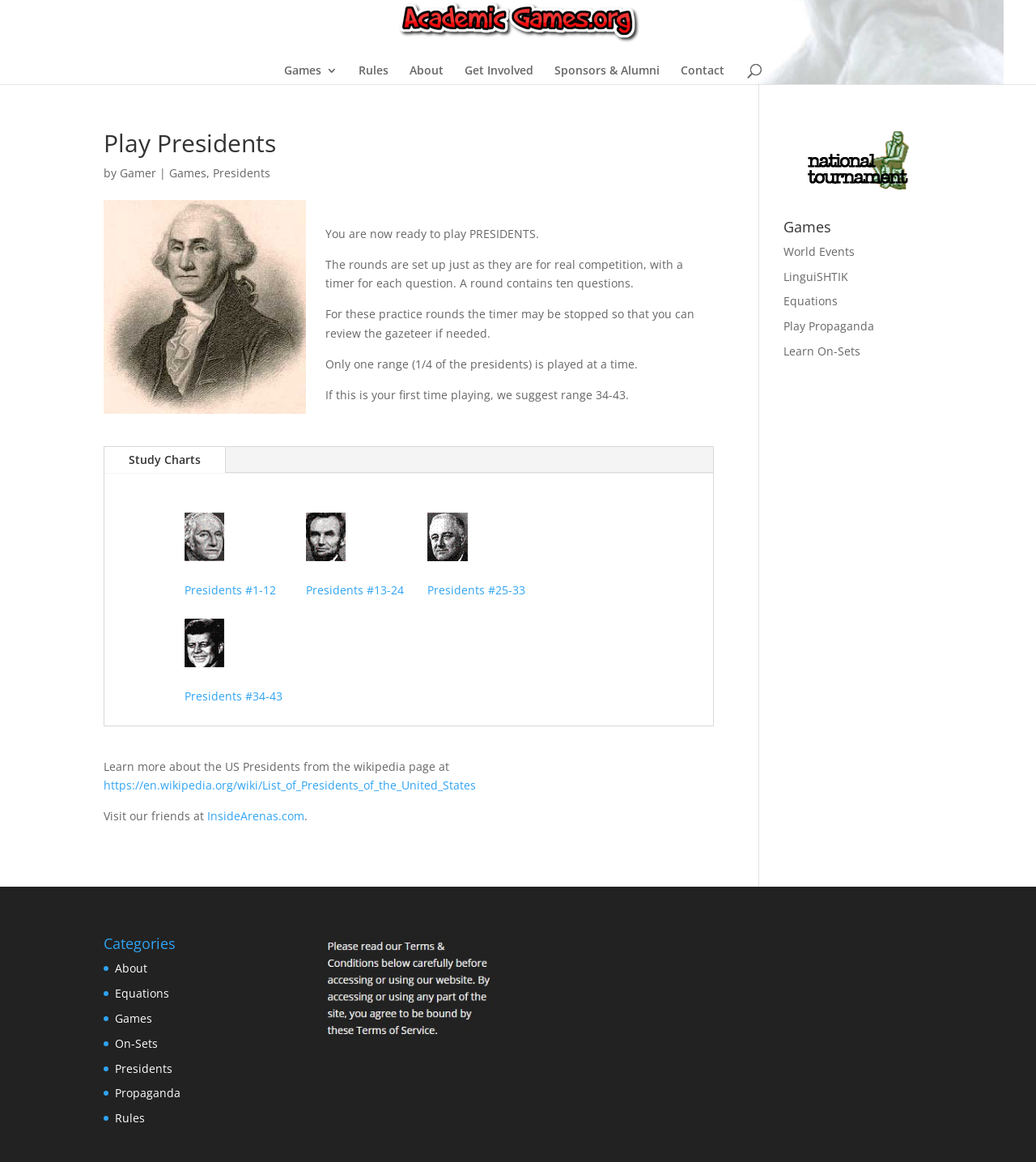Please specify the bounding box coordinates of the region to click in order to perform the following instruction: "Discover other articles".

None